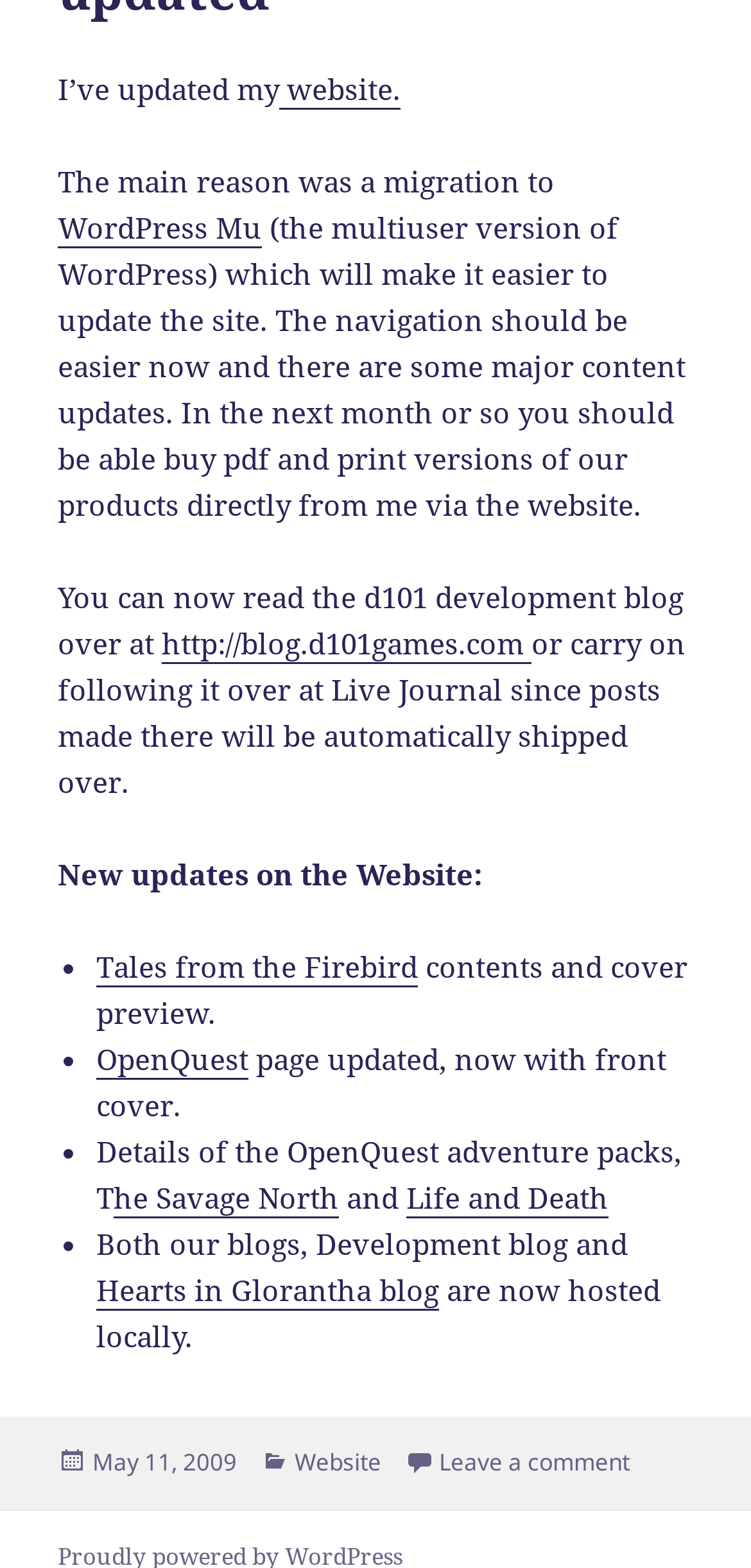What are the names of the OpenQuest adventure packs mentioned on the webpage?
Based on the screenshot, give a detailed explanation to answer the question.

The names of the OpenQuest adventure packs are mentioned in the list of updates on the webpage, which includes The Savage North and Life and Death.